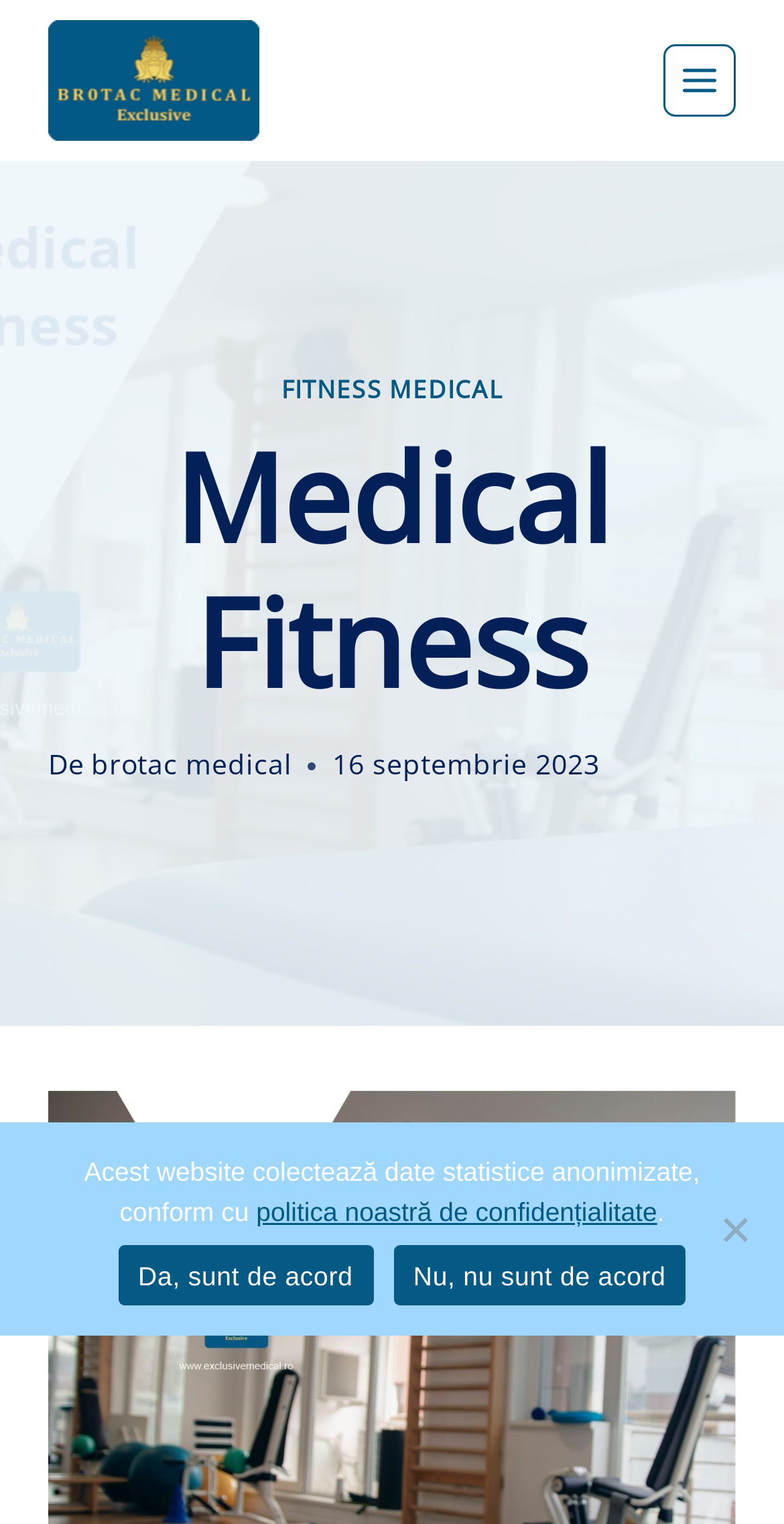Could you locate the bounding box coordinates for the section that should be clicked to accomplish this task: "Check the 'Medical Fitness' heading".

[0.062, 0.278, 0.938, 0.468]